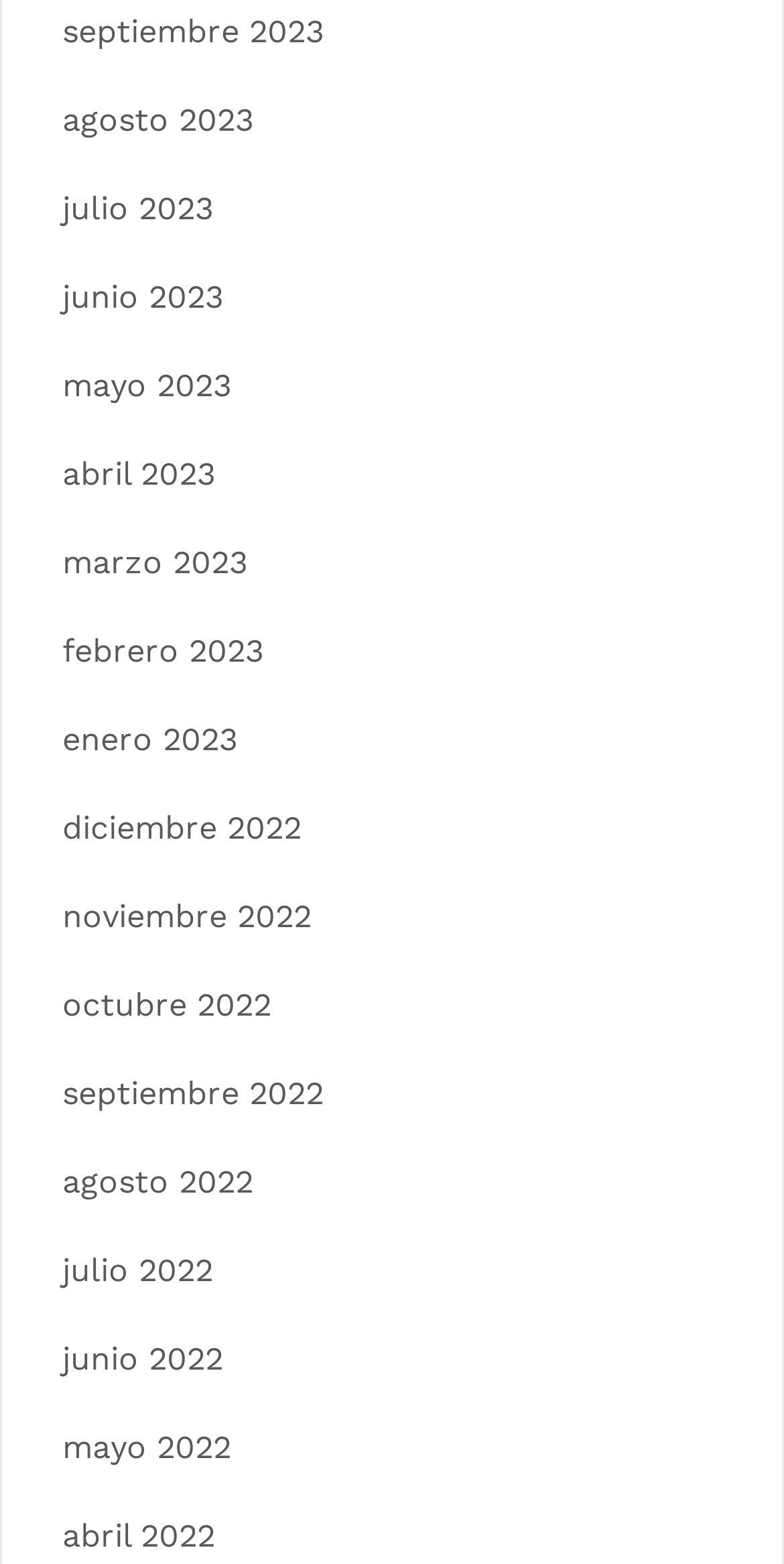Please find the bounding box coordinates for the clickable element needed to perform this instruction: "check june 2023".

[0.079, 0.178, 0.285, 0.202]